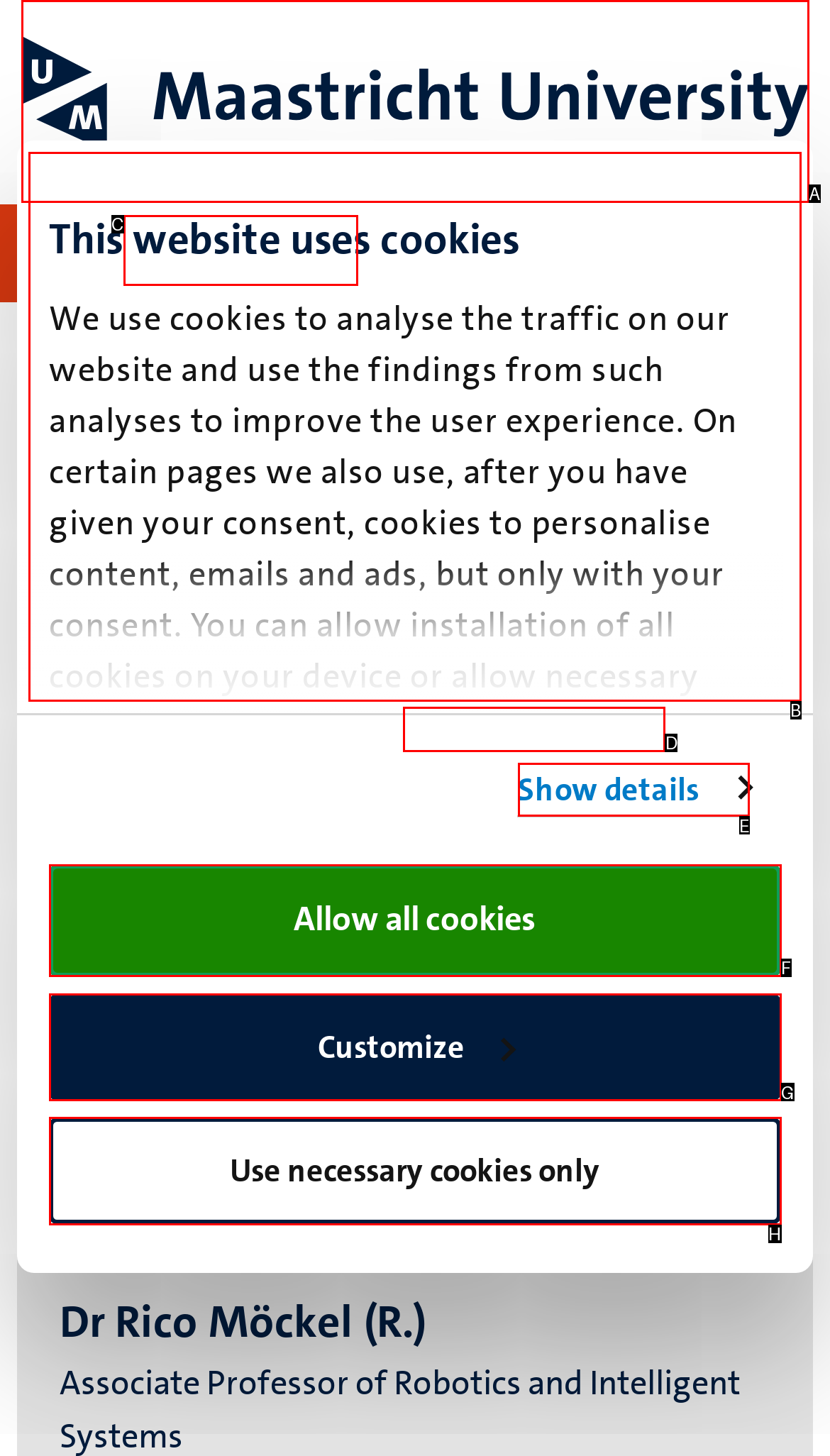Choose the HTML element that corresponds to the description: Customize
Provide the answer by selecting the letter from the given choices.

G